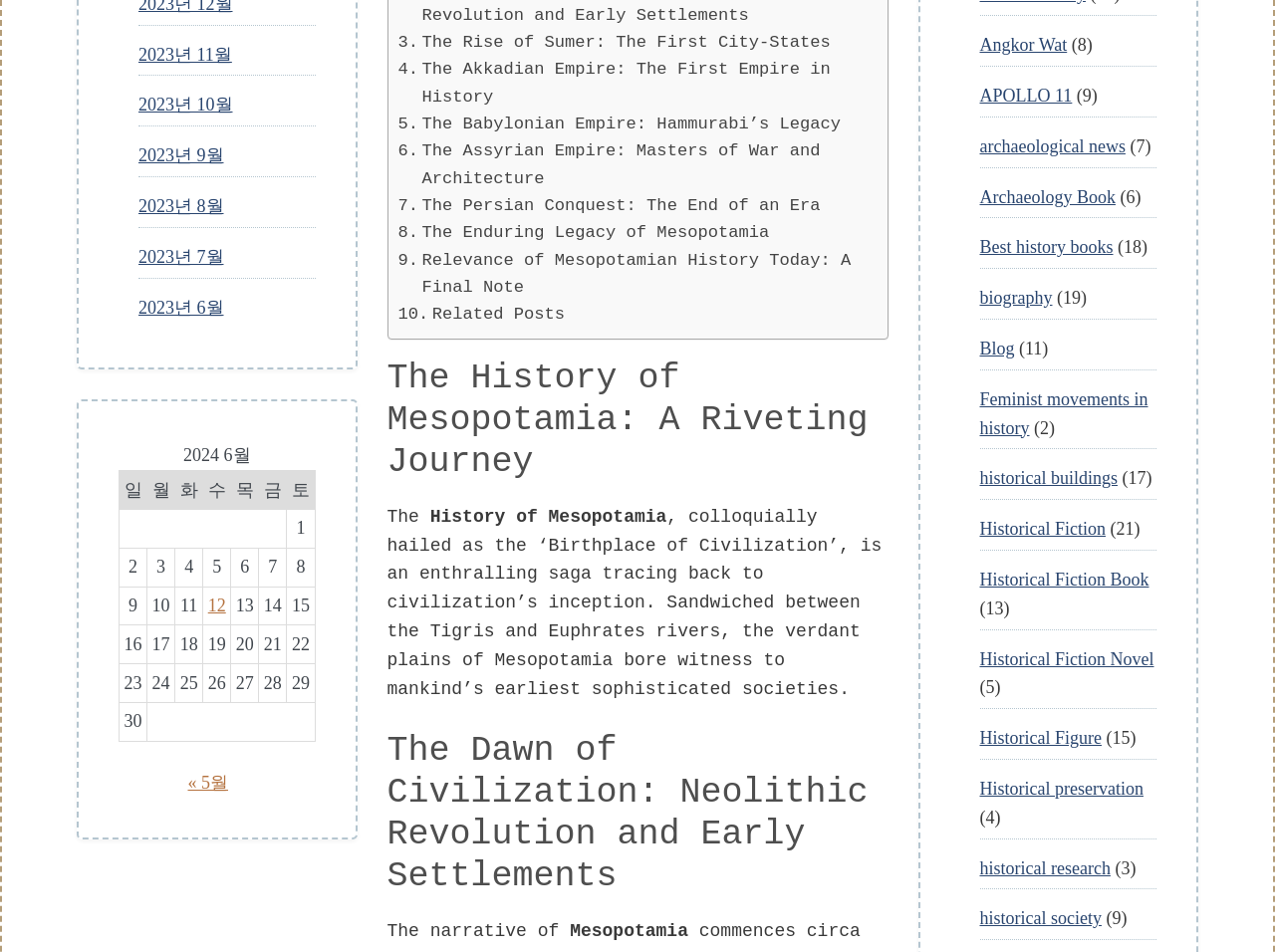Based on the element description: "Feminist movements in history", identify the UI element and provide its bounding box coordinates. Use four float numbers between 0 and 1, [left, top, right, bottom].

[0.768, 0.409, 0.9, 0.46]